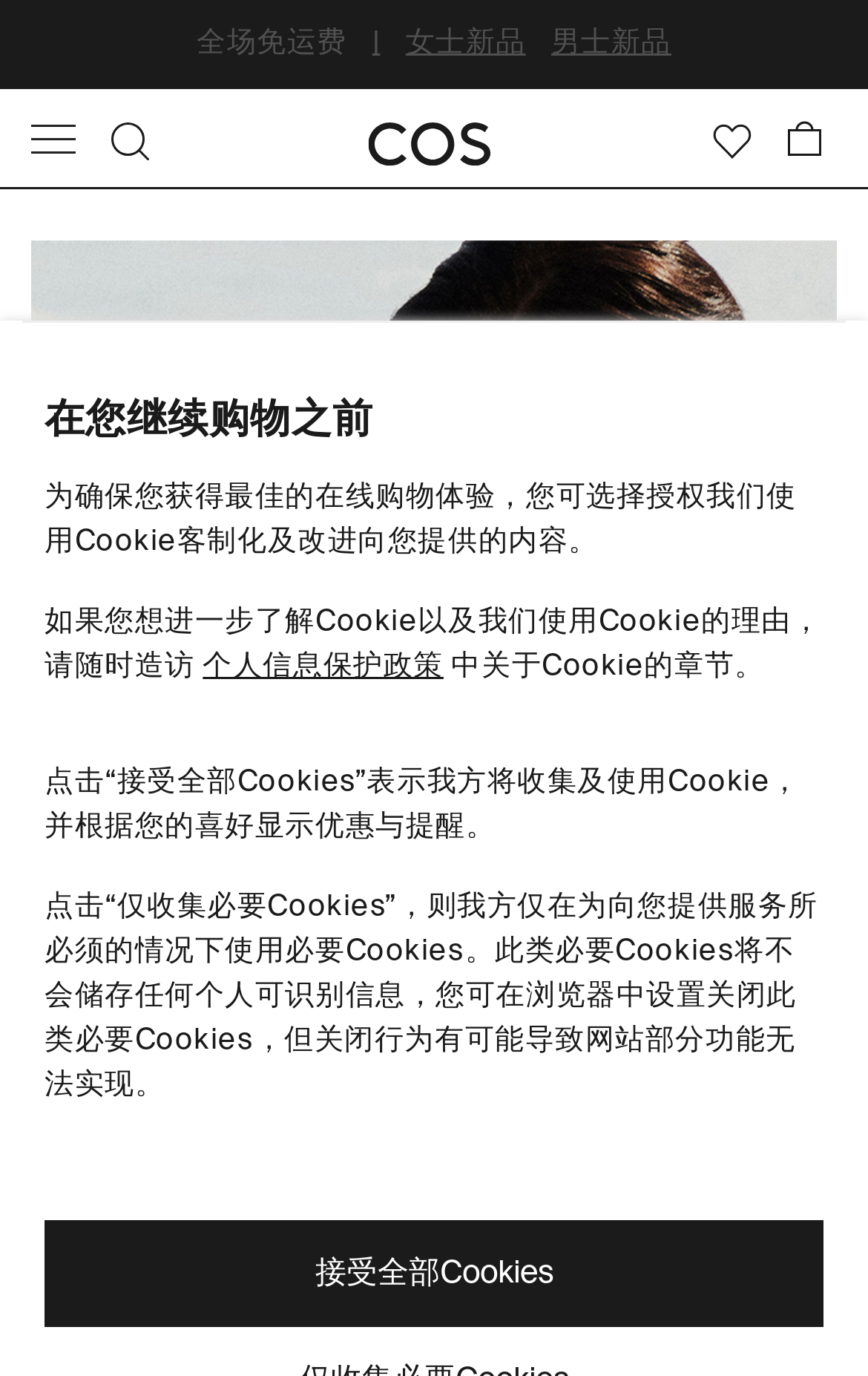Please identify the bounding box coordinates of the region to click in order to complete the given instruction: "Click the ABOUT link". The coordinates should be four float numbers between 0 and 1, i.e., [left, top, right, bottom].

None